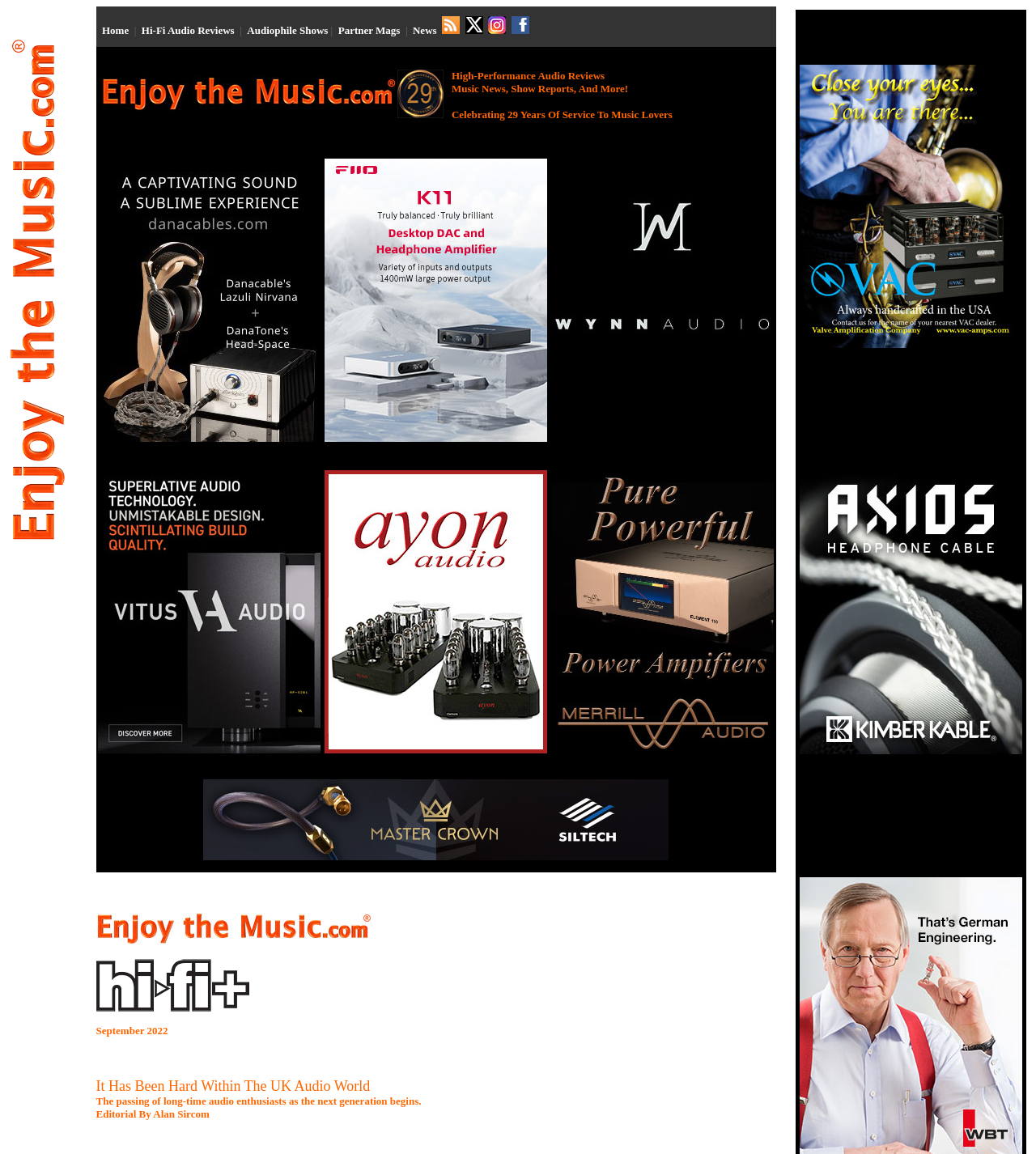Please provide the bounding box coordinates for the element that needs to be clicked to perform the following instruction: "Read the Editorial By Alan Sircom". The coordinates should be given as four float numbers between 0 and 1, i.e., [left, top, right, bottom].

[0.093, 0.96, 0.202, 0.971]